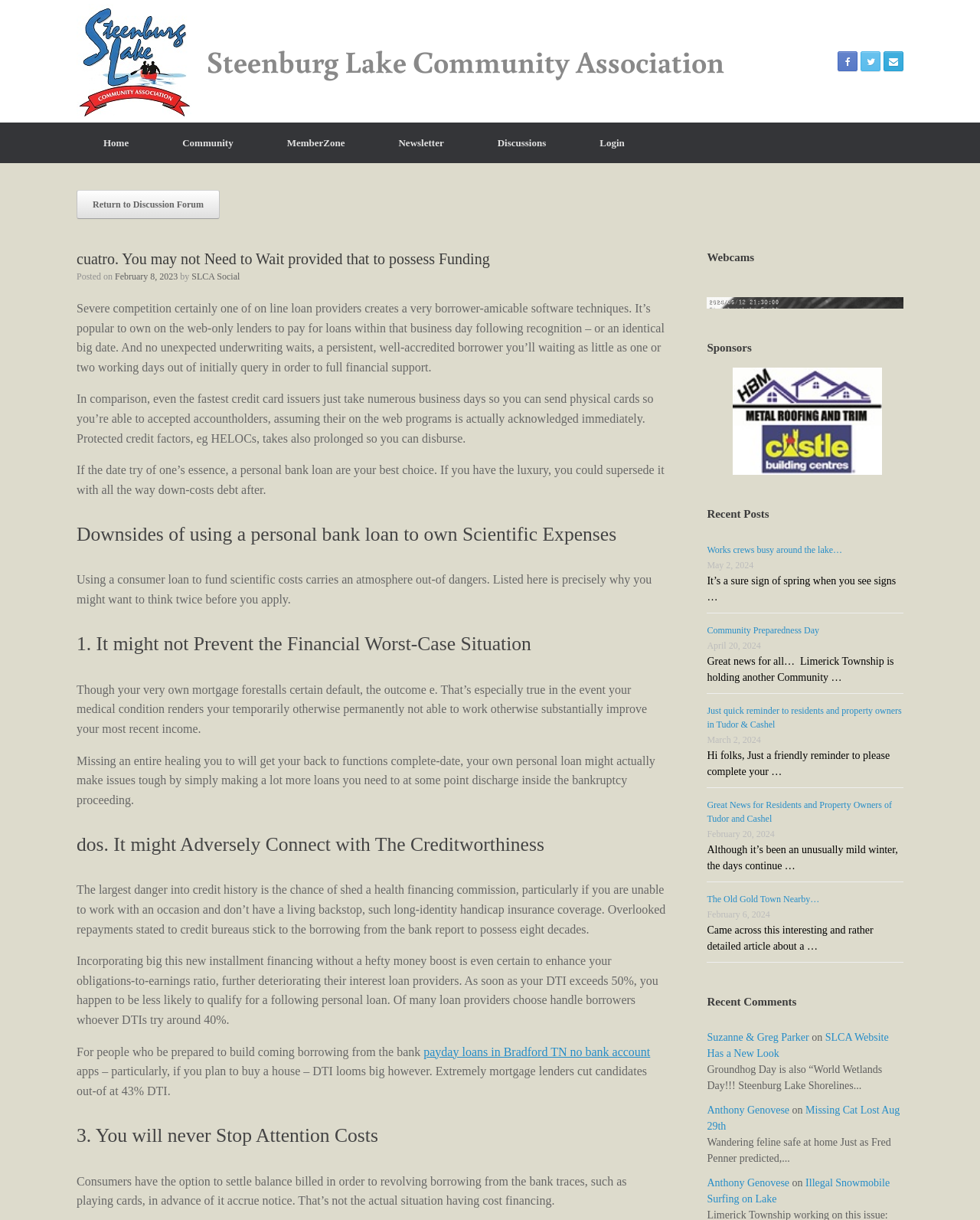What is the purpose of the 'Return to Discussion Forum' button?
From the image, respond using a single word or phrase.

To return to the discussion forum